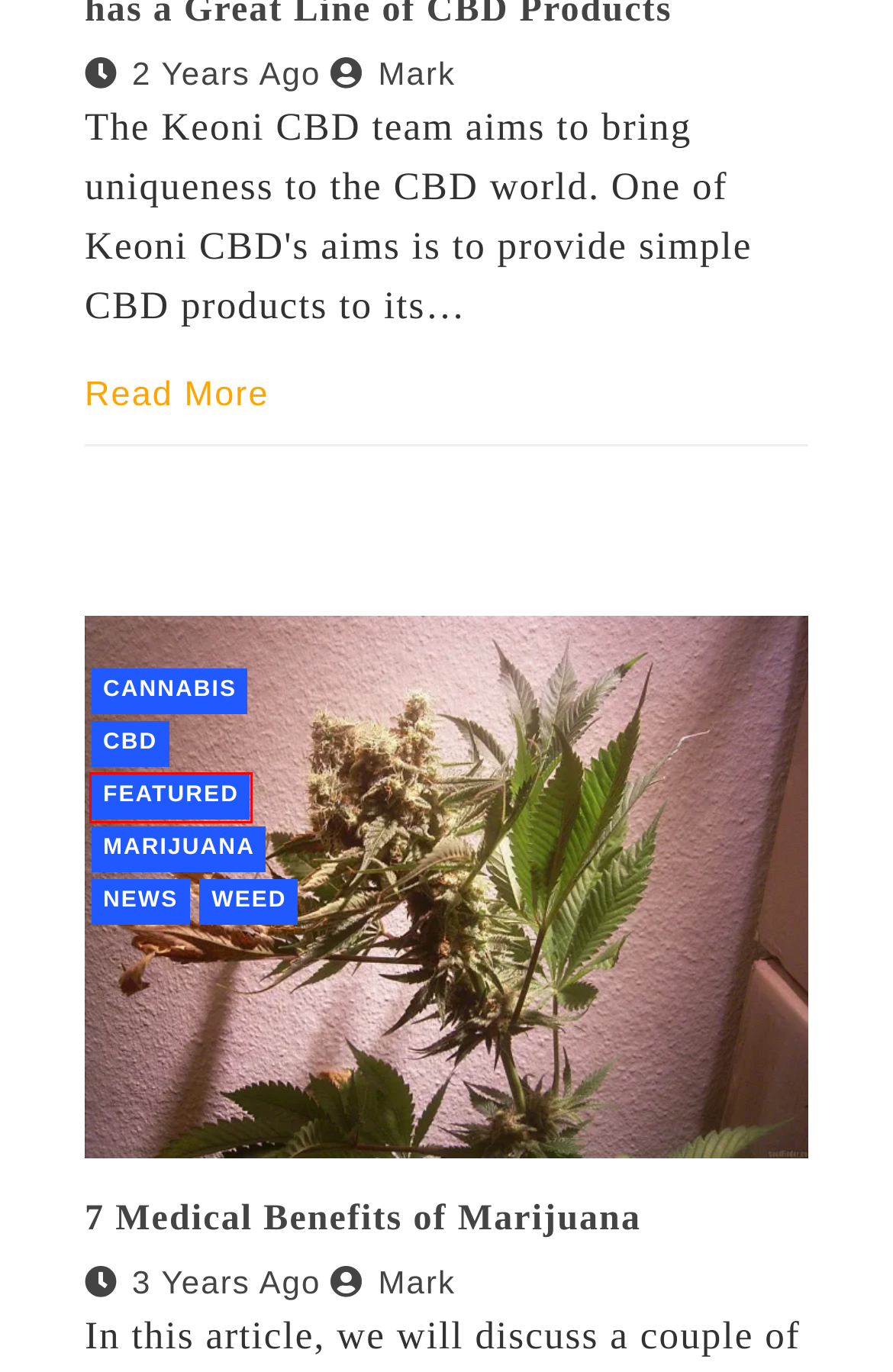After examining the screenshot of a webpage with a red bounding box, choose the most accurate webpage description that corresponds to the new page after clicking the element inside the red box. Here are the candidates:
A. News – Hemp USA CBD
B. Types of Shatter Strains – Hemp USA CBD
C. Home – Hemp USA CBD
D. Marijuana – Hemp USA CBD
E. The Importance of a MMJ Merchant Account – Hemp USA CBD
F. WEED – Hemp USA CBD
G. Mark – Hemp USA CBD
H. Featured – Hemp USA CBD

H